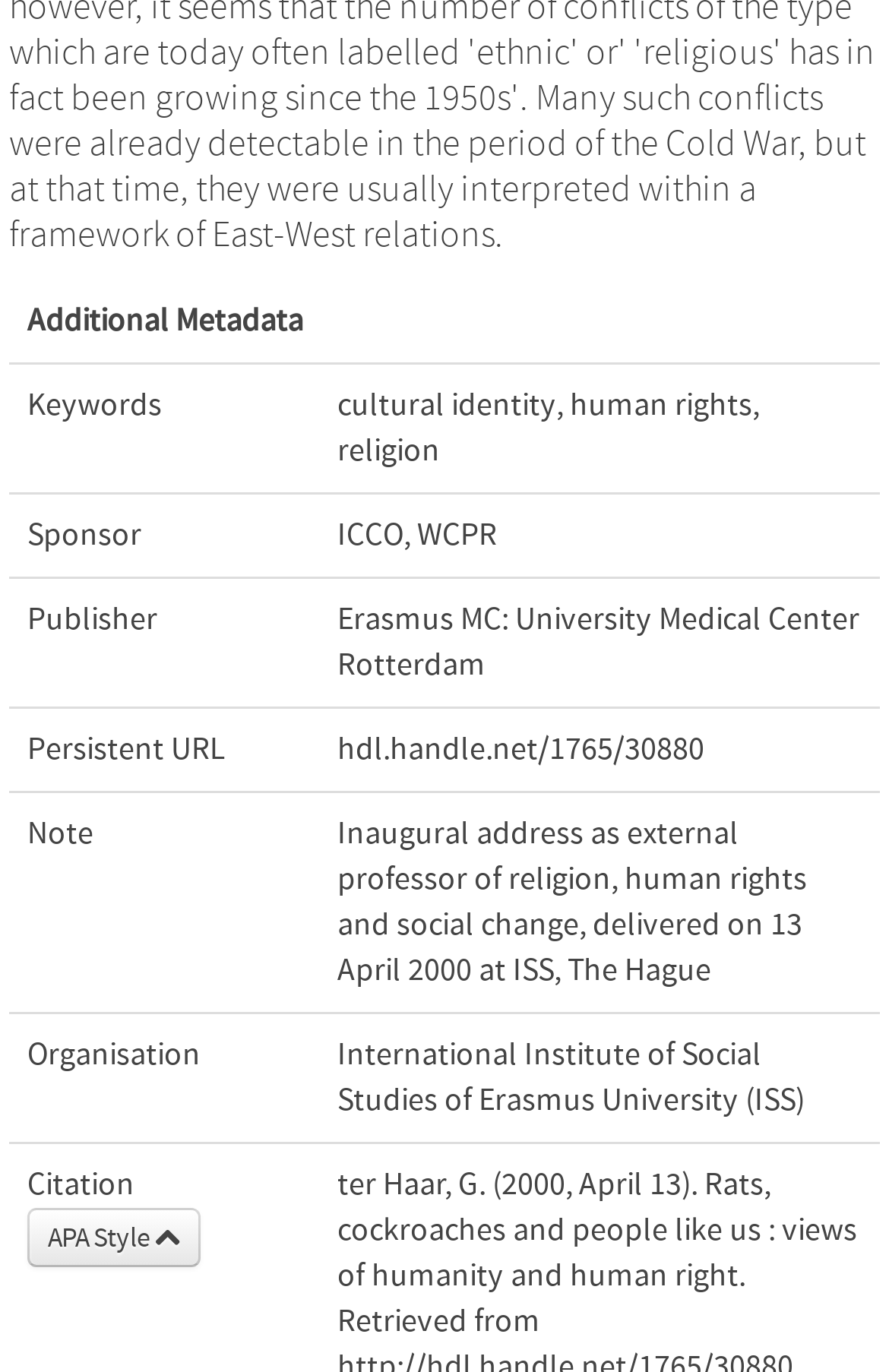Calculate the bounding box coordinates for the UI element based on the following description: "Jersey City". Ensure the coordinates are four float numbers between 0 and 1, i.e., [left, top, right, bottom].

None